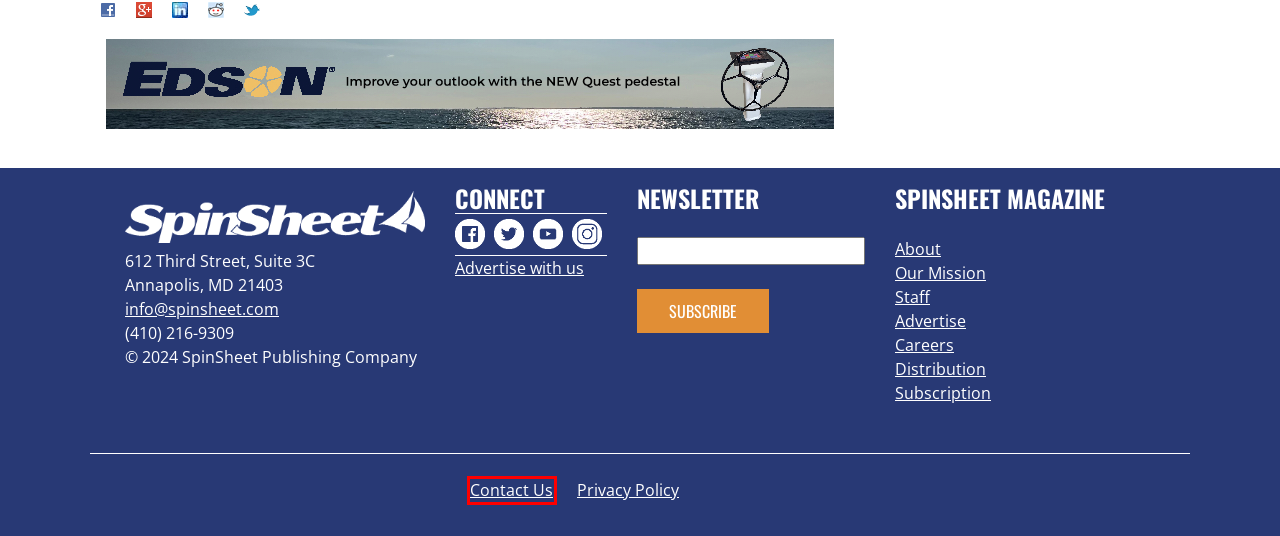Given a screenshot of a webpage with a red bounding box around an element, choose the most appropriate webpage description for the new page displayed after clicking the element within the bounding box. Here are the candidates:
A. Advertise with SpinSheet | SpinSheet.com
B. Subscribe to SpinSheet | SpinSheet
C. Contact Us | SpinSheet
D. SpinSheet's Crew Finder
E. Privacy Policy | SpinSheet
F. Distribution Points | SpinSheet
G. Boat reviews | SpinSheet
H. See the bay | SpinSheet

C